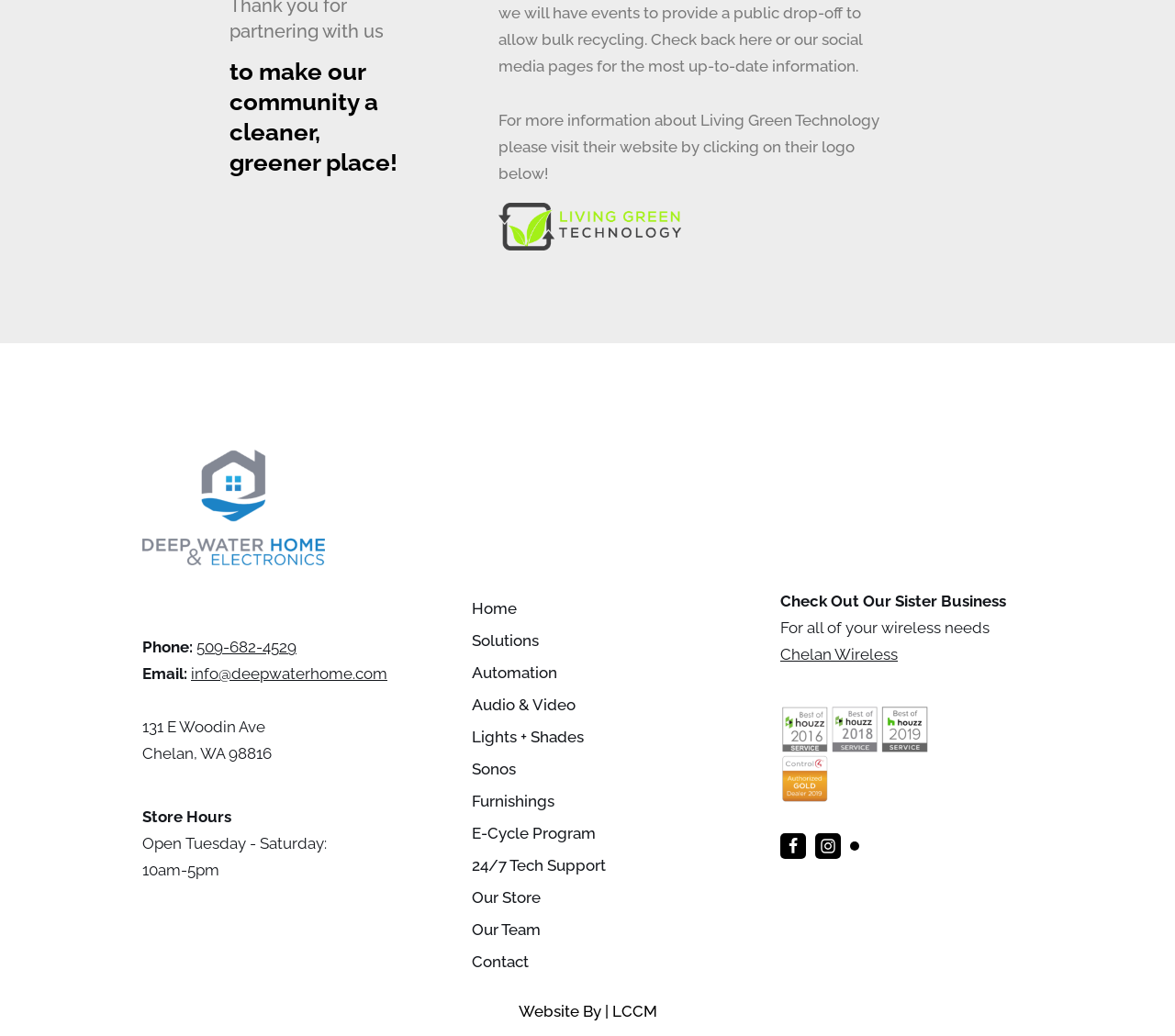What is the name of the sister business?
Answer the question with a thorough and detailed explanation.

I found the name of the sister business by looking at the text 'Check Out Our Sister Business' and the corresponding link 'Chelan Wireless' next to it.